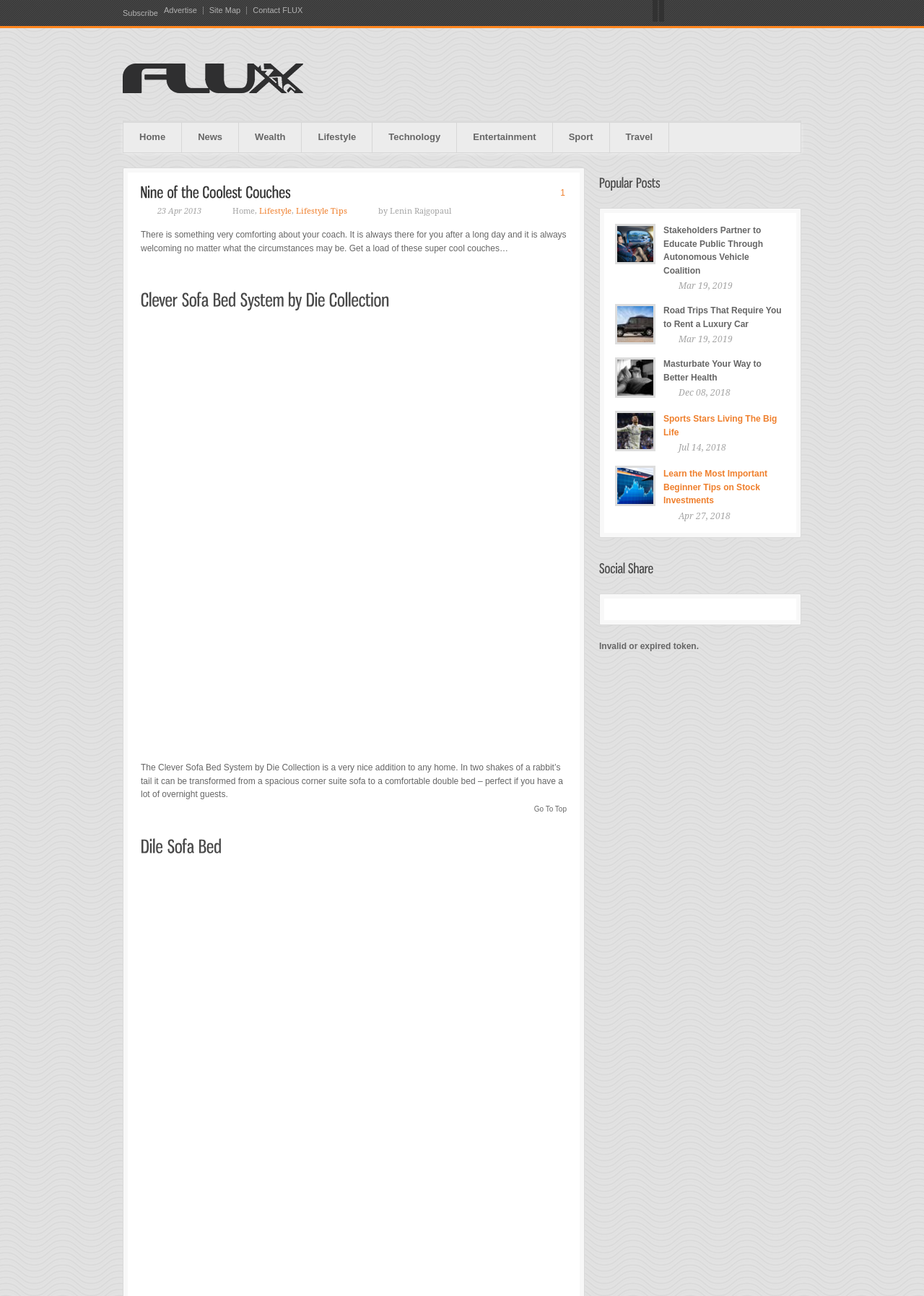What is the name of the first couch featured?
Use the image to give a comprehensive and detailed response to the question.

The first heading element after the article title is 'Clever Sofa Bed System by Die Collection', which suggests that the first couch featured is the Clever Sofa Bed System.